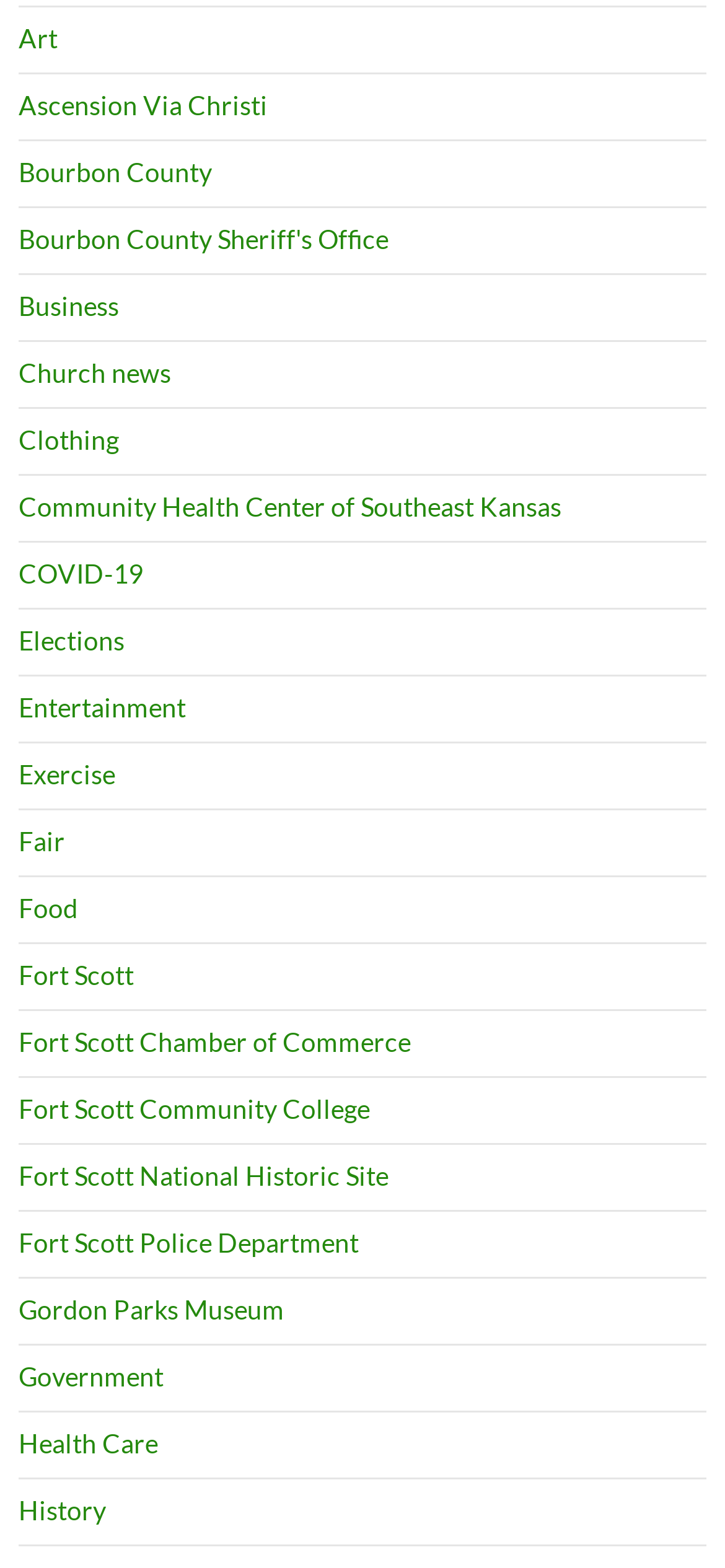Given the description Fort Scott Chamber of Commerce, predict the bounding box coordinates of the UI element. Ensure the coordinates are in the format (top-left x, top-left y, bottom-right x, bottom-right y) and all values are between 0 and 1.

[0.026, 0.655, 0.567, 0.675]